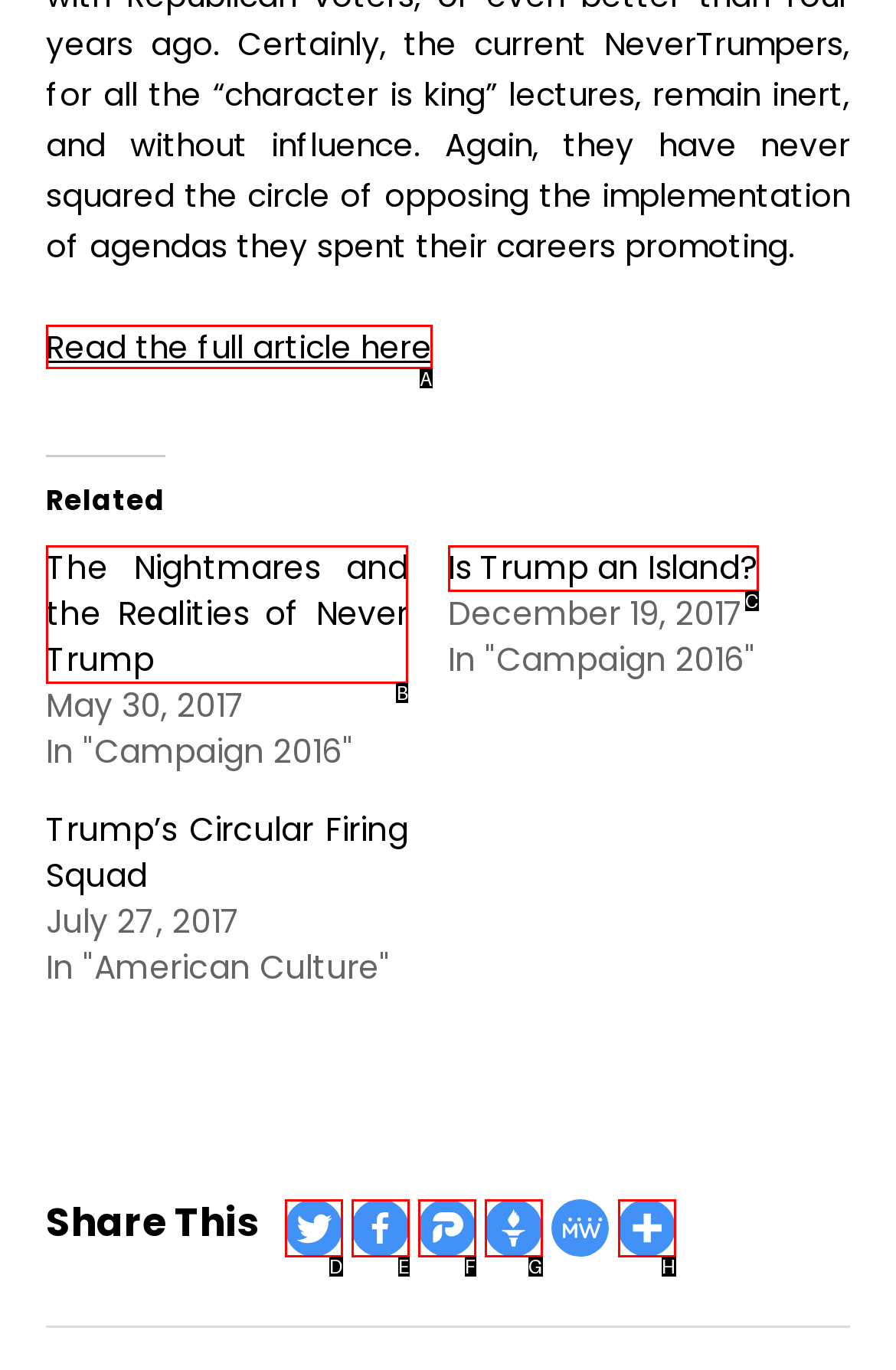Identify the letter of the UI element that corresponds to: Is Trump an Island?
Respond with the letter of the option directly.

C